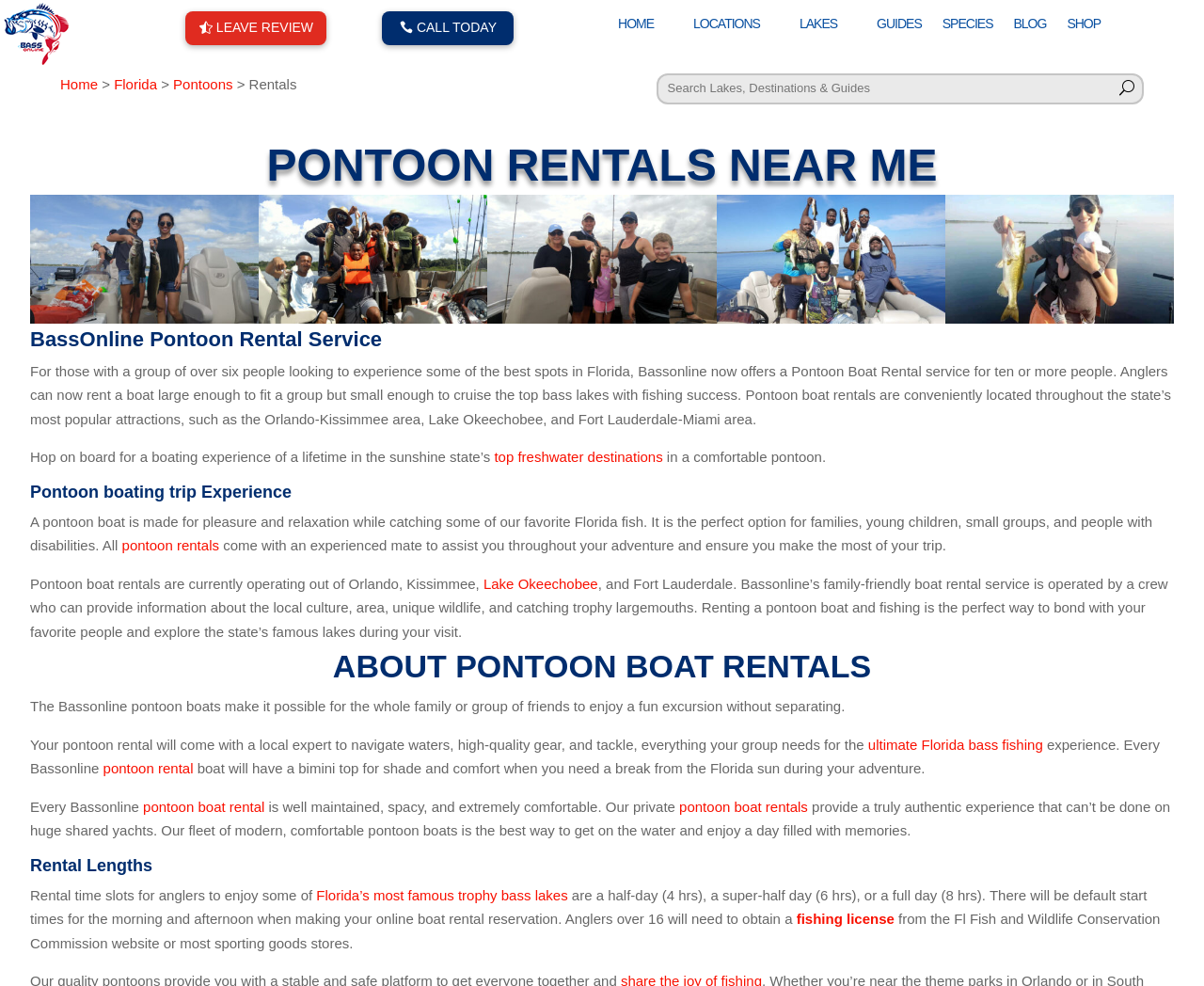From the details in the image, provide a thorough response to the question: What is required for anglers over 16?

According to the webpage, anglers over 16 will need to obtain a fishing license from the Fl Fish and Wildlife Conservation Commission website or most sporting goods stores, indicating that a fishing license is required for anglers over 16.